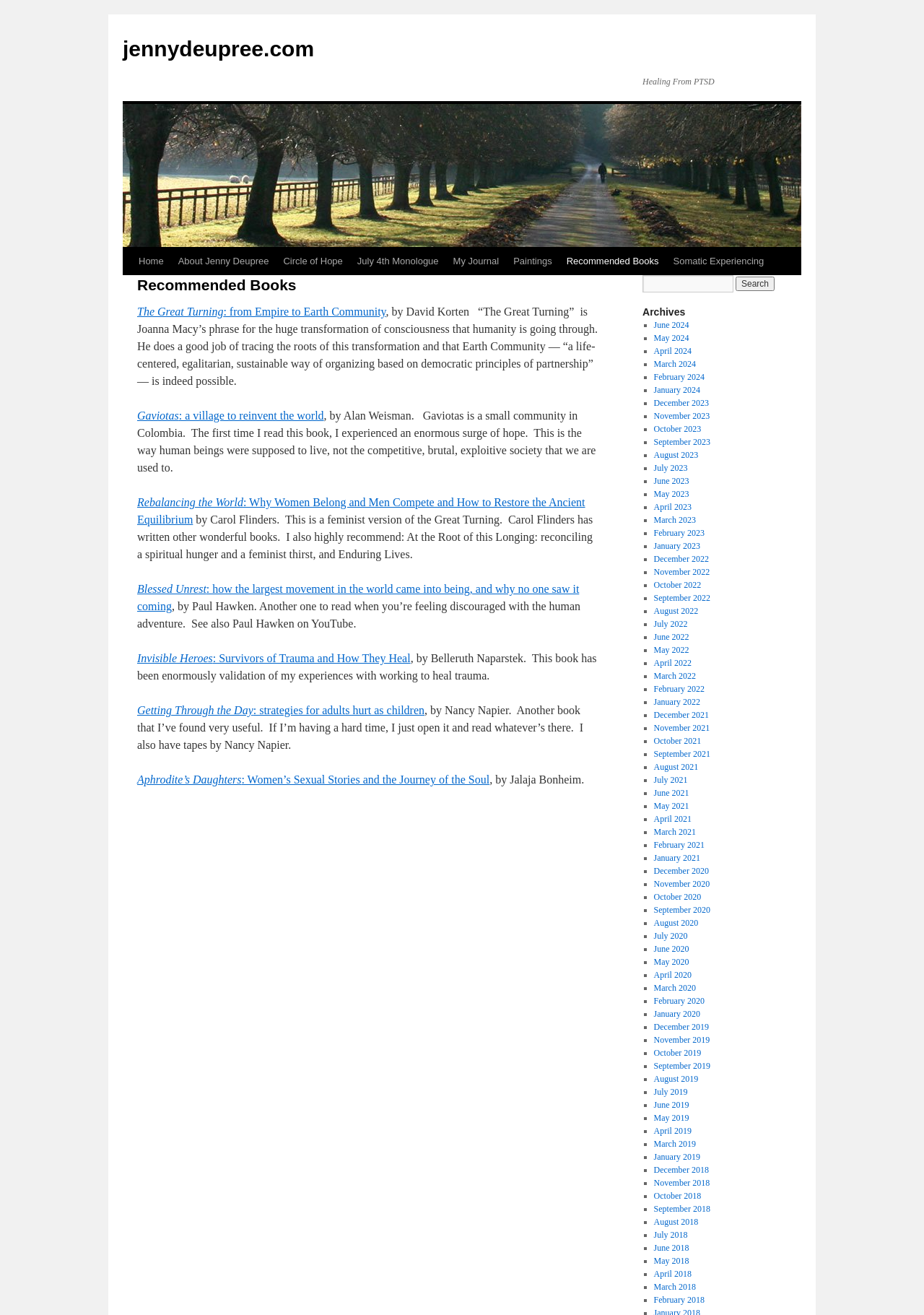Give a one-word or short phrase answer to this question: 
What is the title of the first book listed?

The Great Turning